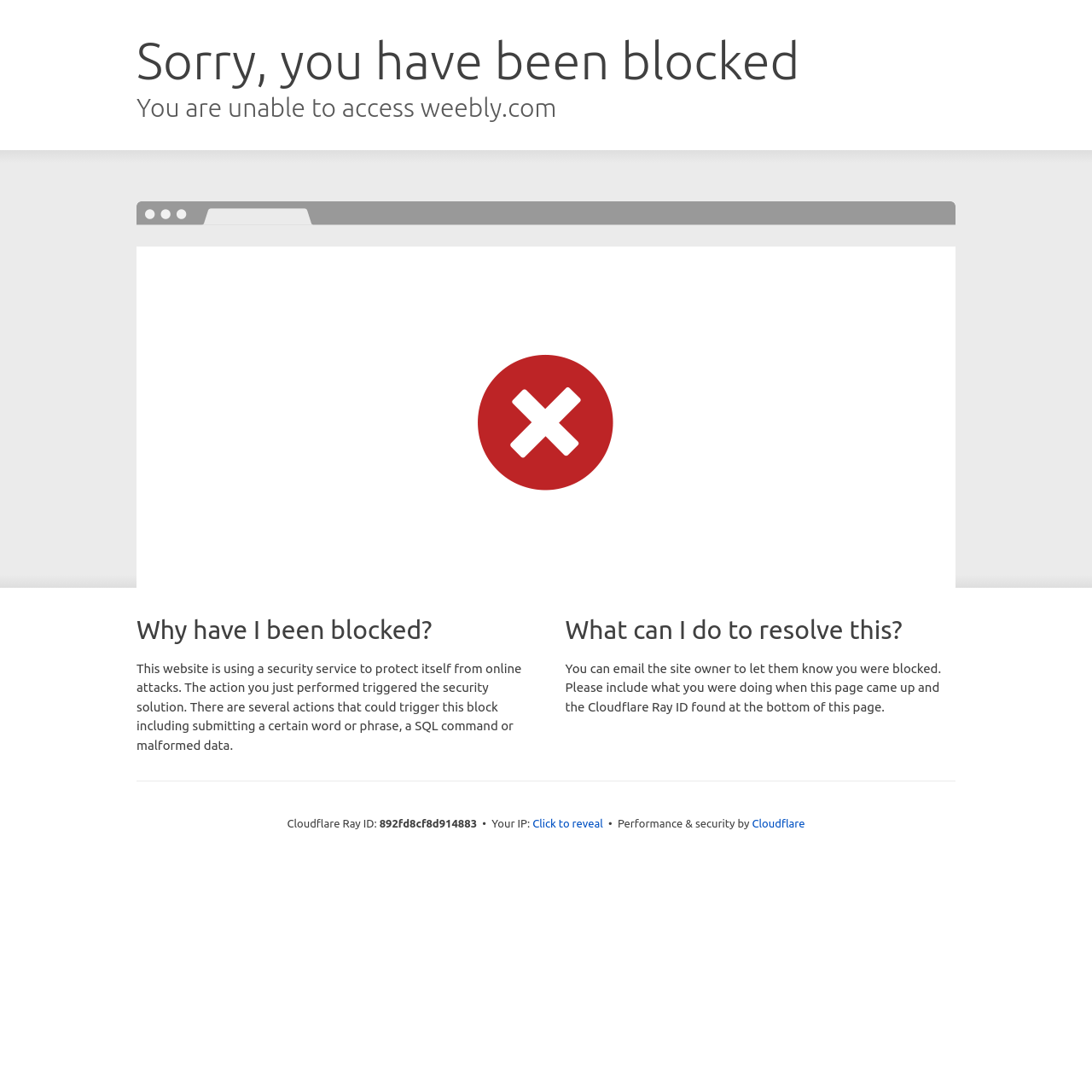Why was the user blocked?
Please respond to the question thoroughly and include all relevant details.

According to the StaticText 'This website is using a security service to protect itself from online attacks. The action you just performed triggered the security solution.', the user was blocked because the security solution was triggered by their action.